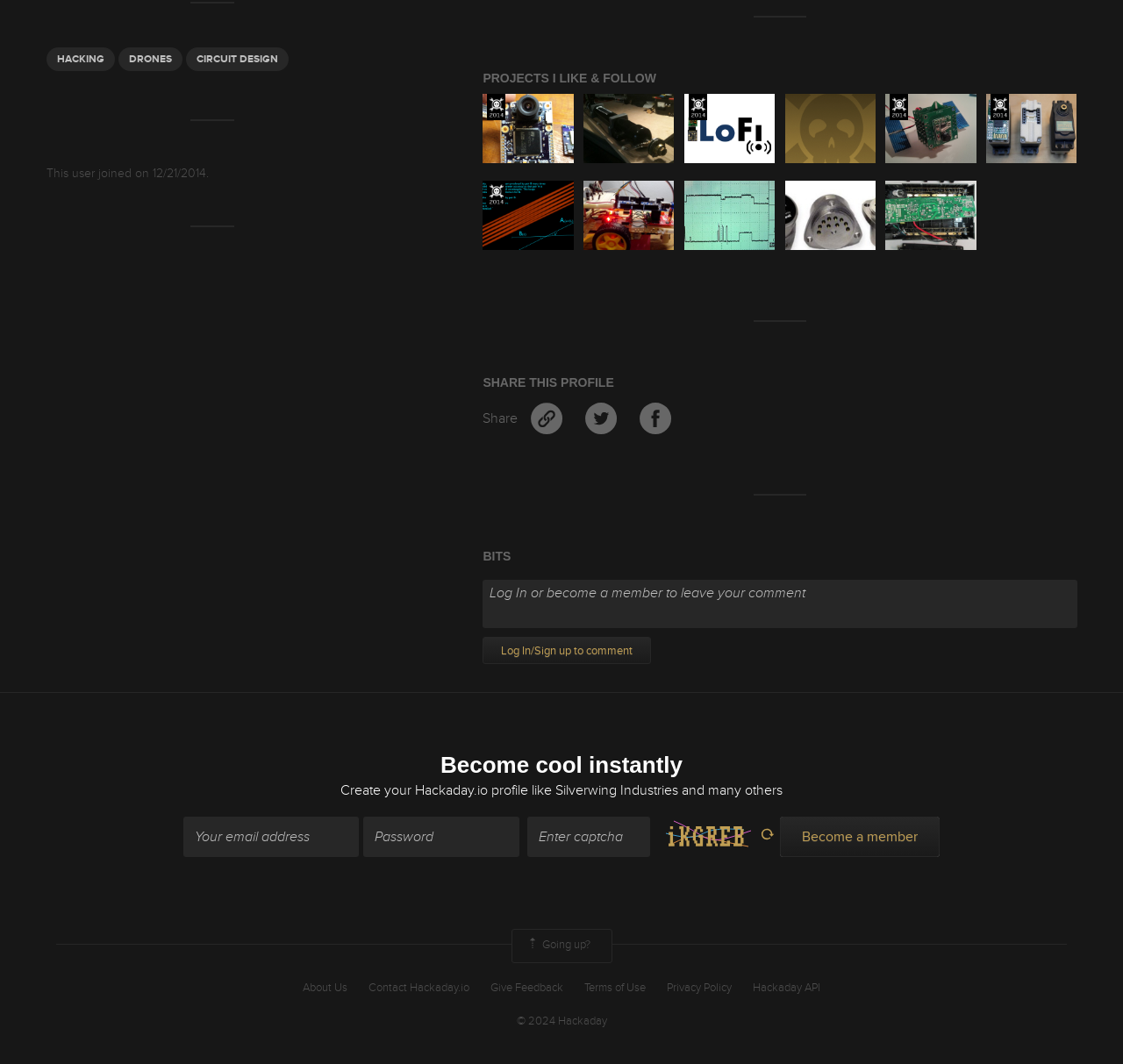Identify the bounding box coordinates of the clickable region required to complete the instruction: "Share this profile on Twitter". The coordinates should be given as four float numbers within the range of 0 and 1, i.e., [left, top, right, bottom].

[0.513, 0.385, 0.561, 0.402]